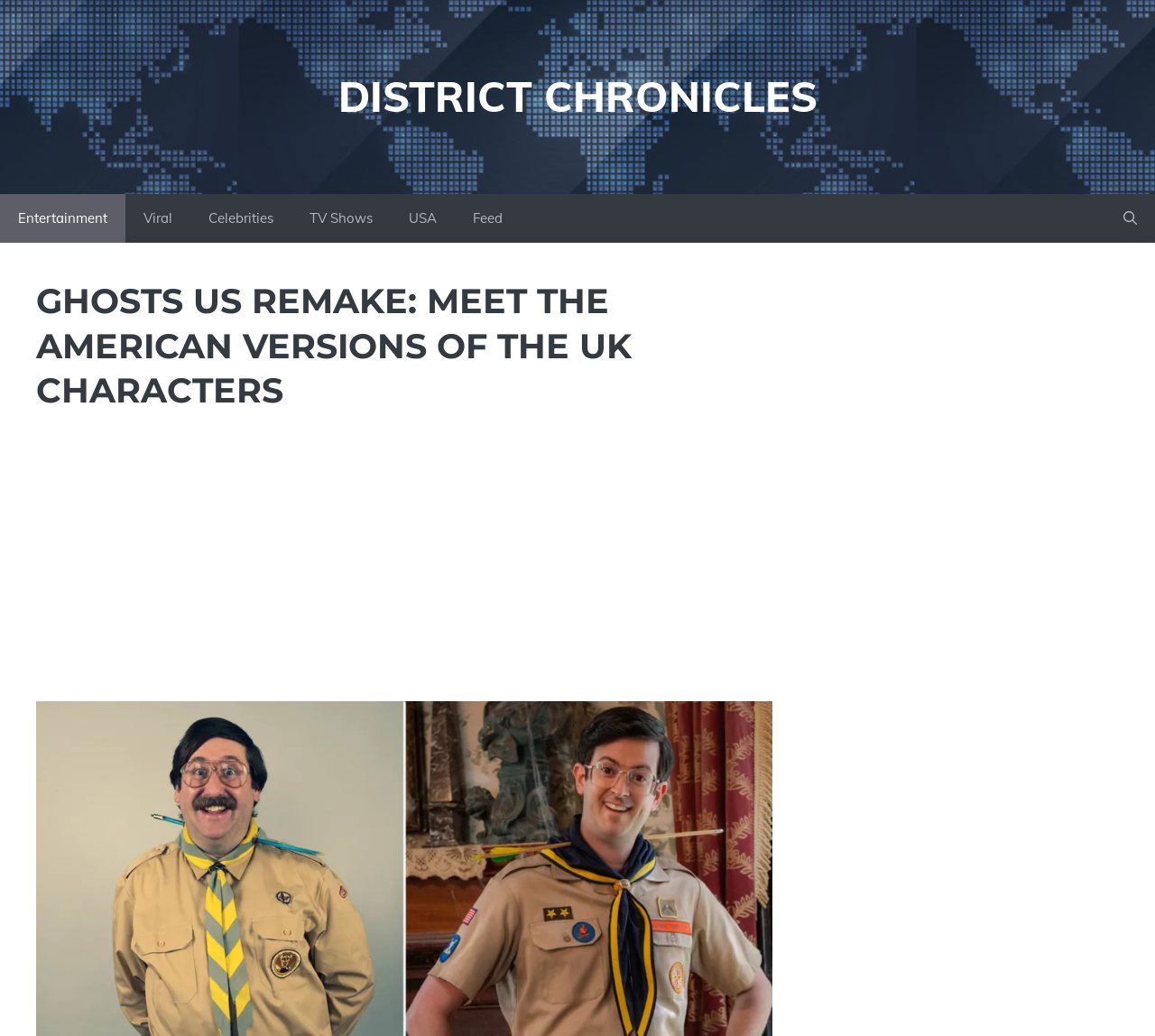Locate the bounding box coordinates of the clickable region to complete the following instruction: "view Entertainment."

[0.0, 0.187, 0.109, 0.234]